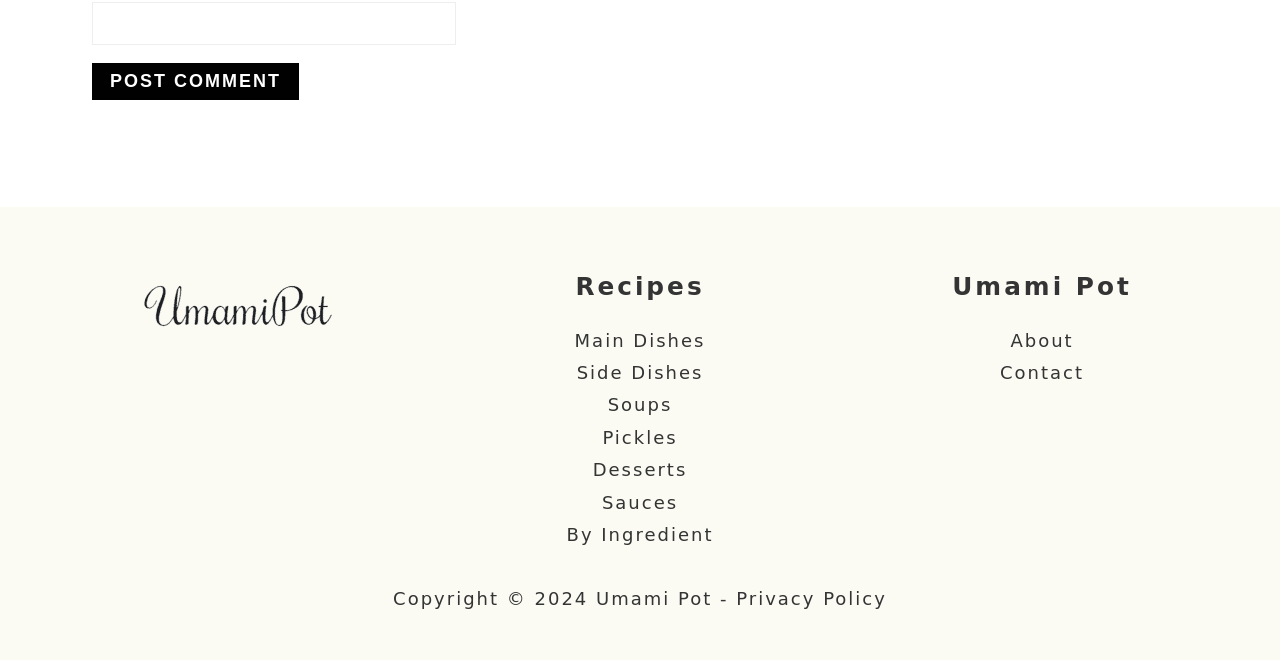Answer the question below in one word or phrase:
What is the name of the website?

Umami Pot